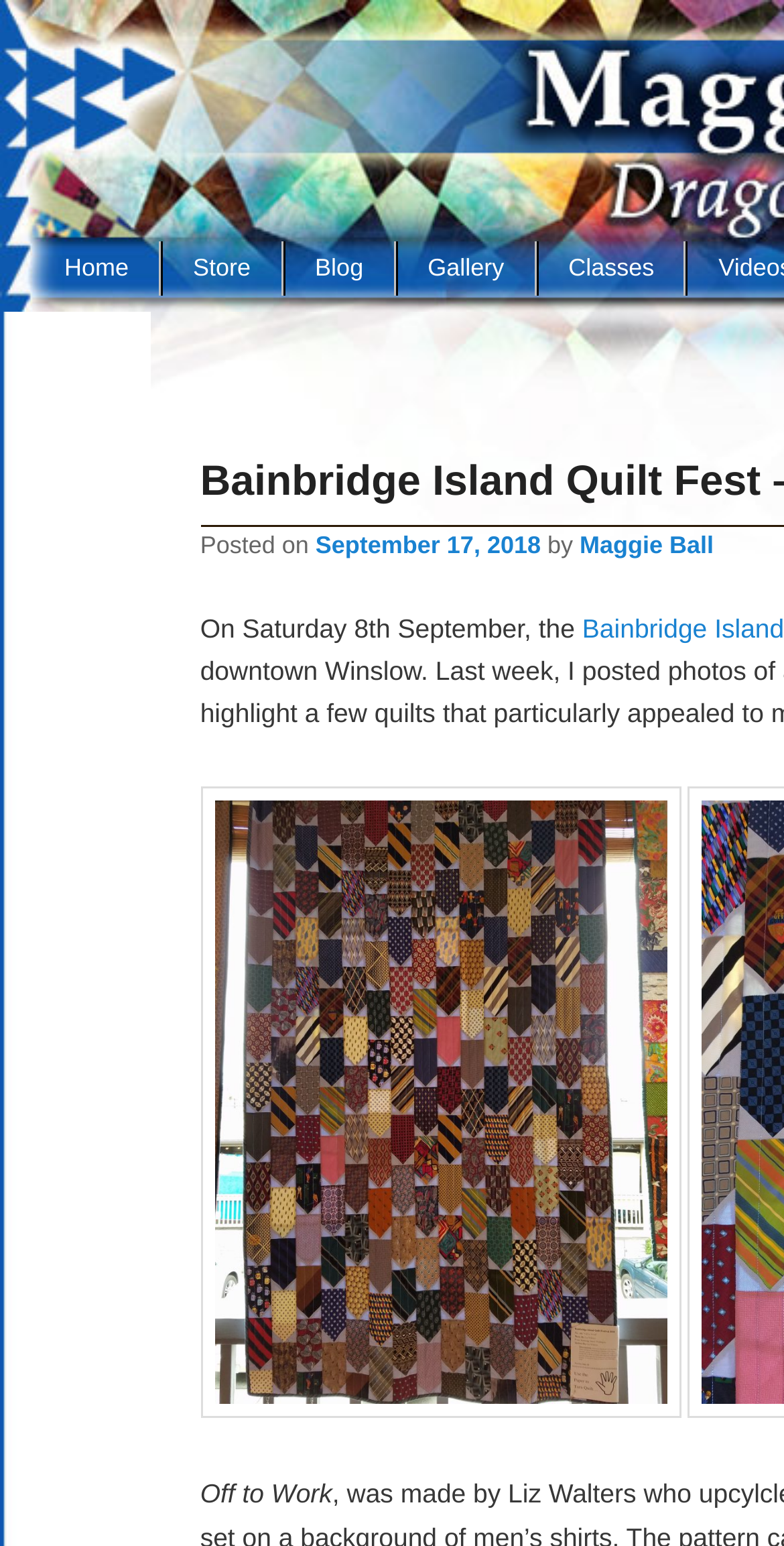Locate and provide the bounding box coordinates for the HTML element that matches this description: "Maggie Ball".

[0.739, 0.344, 0.91, 0.362]